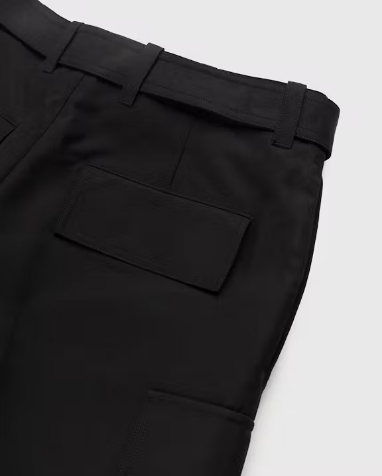What is the purpose of the adjustable waistband?
Please answer the question with a single word or phrase, referencing the image.

Customizable fit